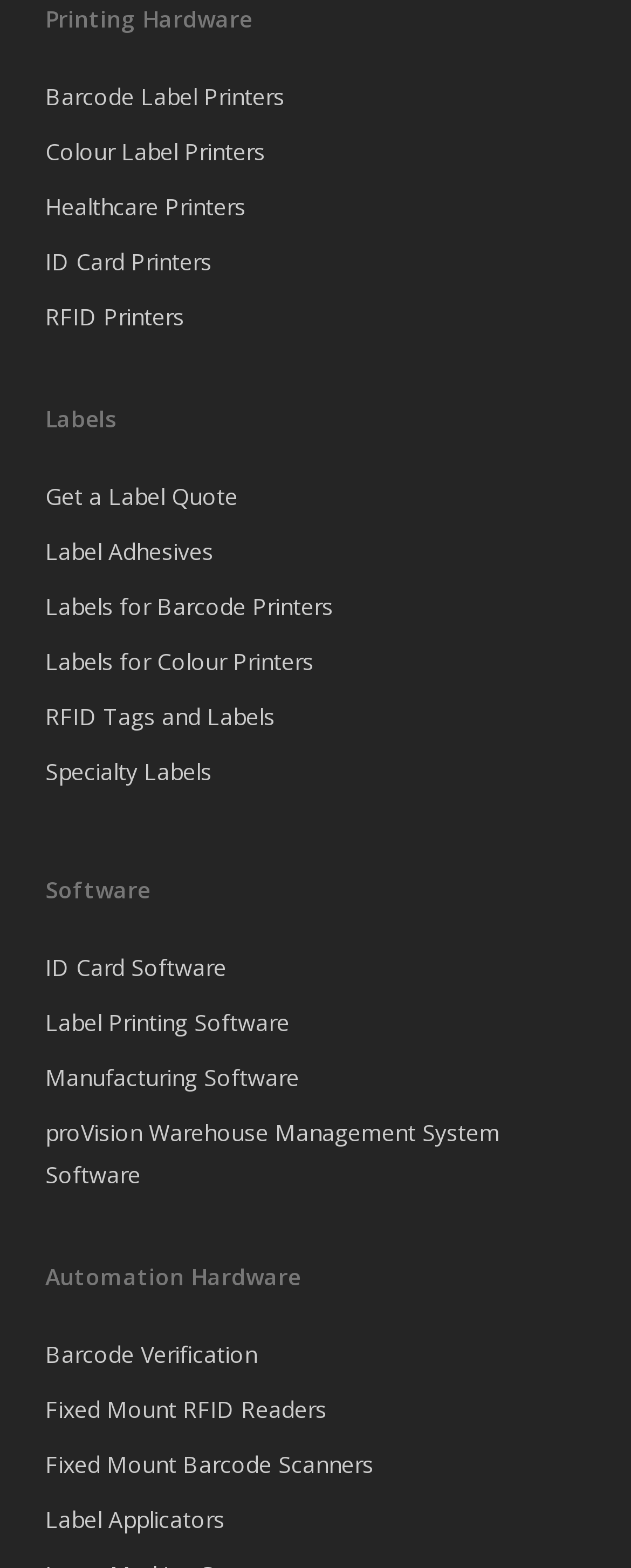Determine the bounding box coordinates of the region I should click to achieve the following instruction: "Get a Label Quote". Ensure the bounding box coordinates are four float numbers between 0 and 1, i.e., [left, top, right, bottom].

[0.072, 0.303, 0.928, 0.33]